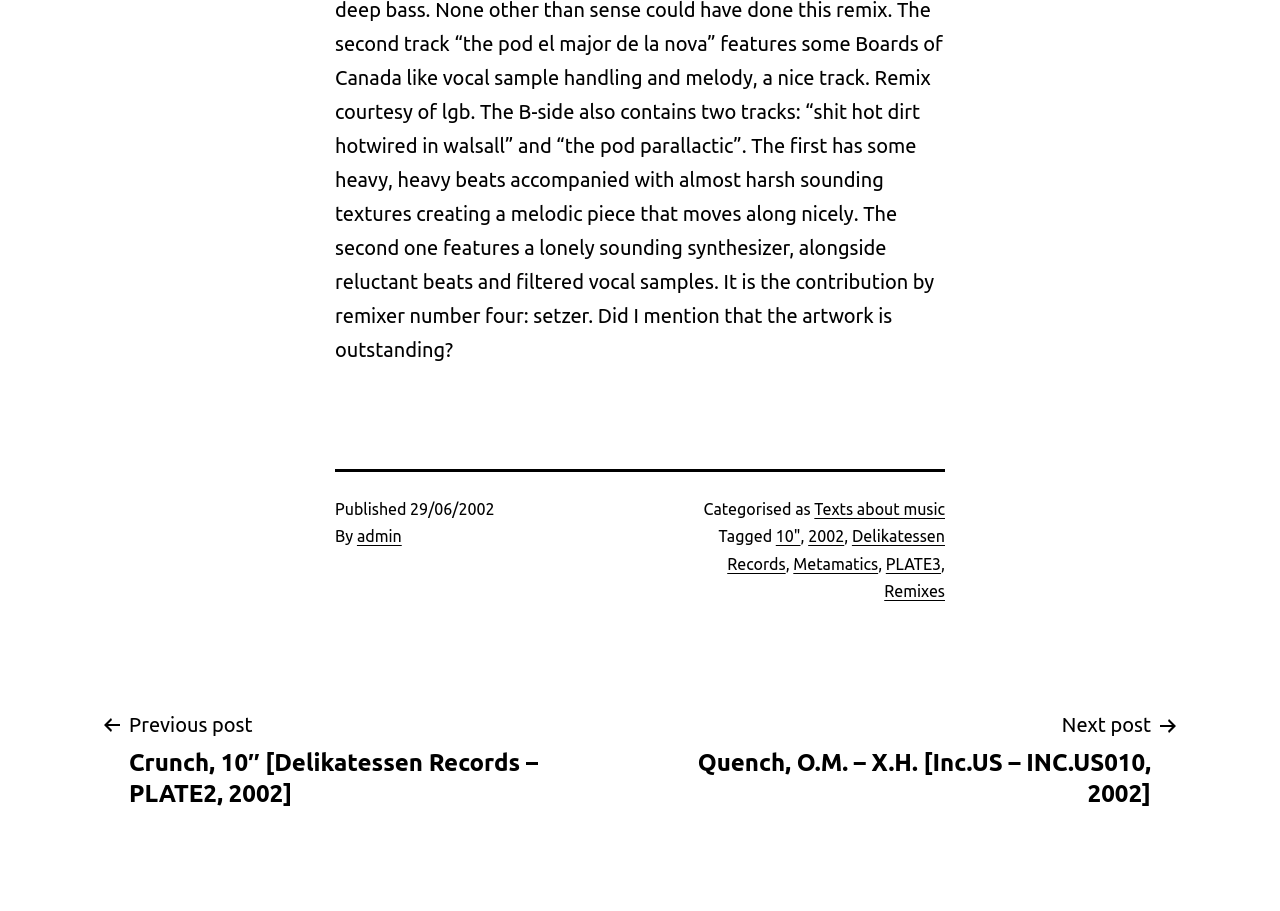Identify the bounding box coordinates for the element that needs to be clicked to fulfill this instruction: "View texts about music". Provide the coordinates in the format of four float numbers between 0 and 1: [left, top, right, bottom].

[0.636, 0.549, 0.738, 0.569]